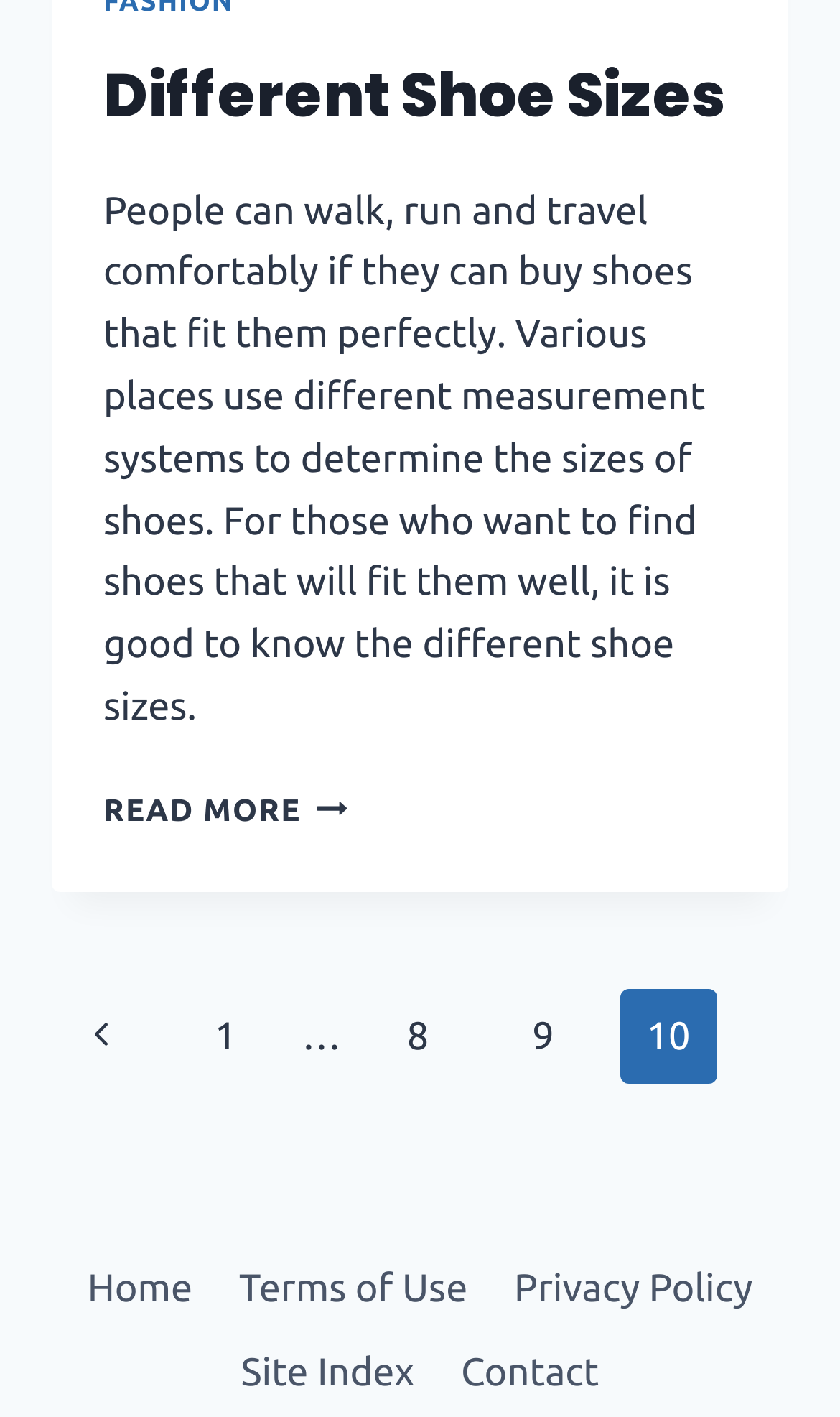Please find the bounding box coordinates of the clickable region needed to complete the following instruction: "Read more about different shoe sizes". The bounding box coordinates must consist of four float numbers between 0 and 1, i.e., [left, top, right, bottom].

[0.123, 0.559, 0.414, 0.584]